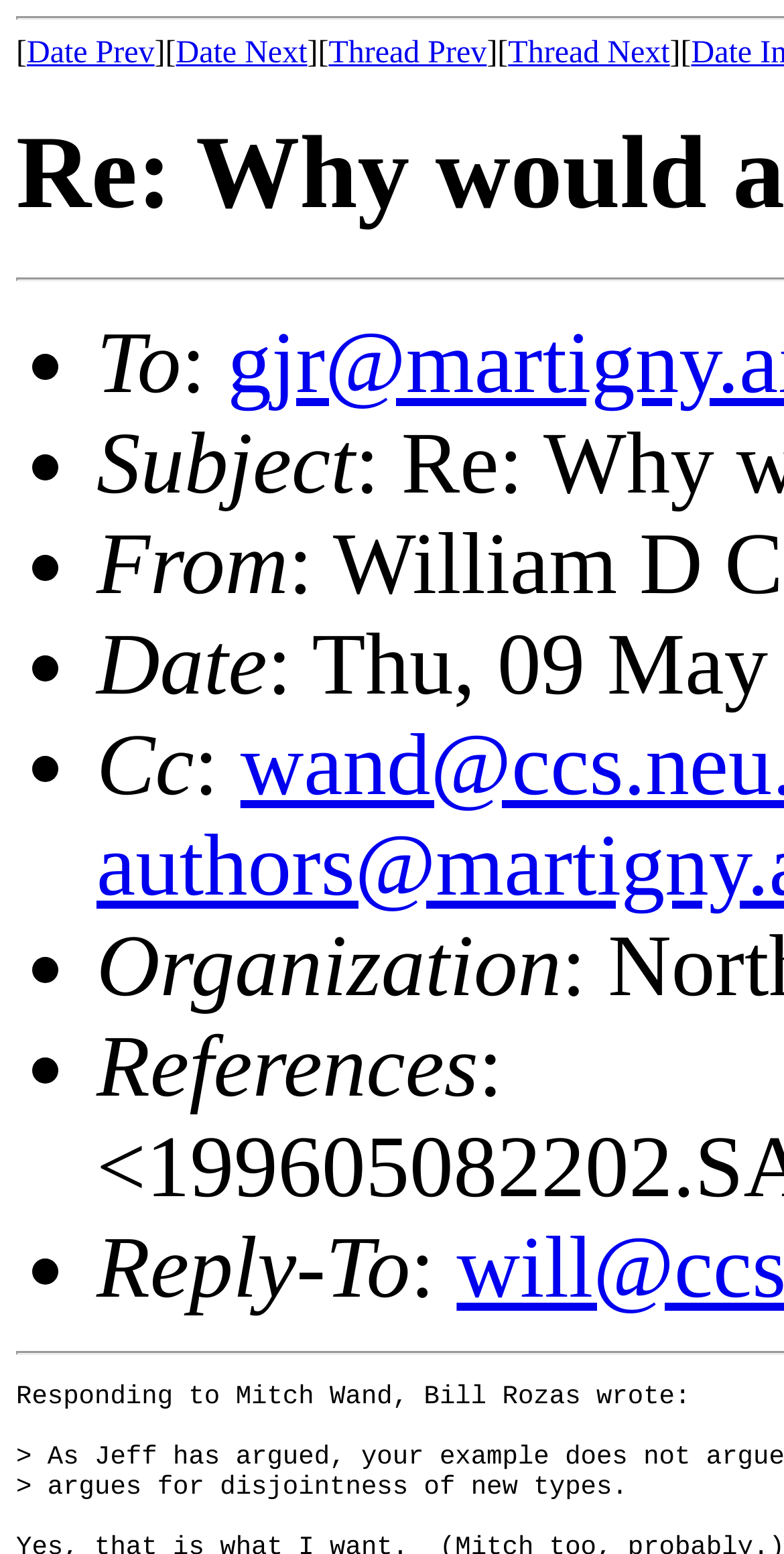Identify the bounding box coordinates for the UI element described as follows: Date Prev. Use the format (top-left x, top-left y, bottom-right x, bottom-right y) and ensure all values are floating point numbers between 0 and 1.

[0.034, 0.023, 0.197, 0.045]